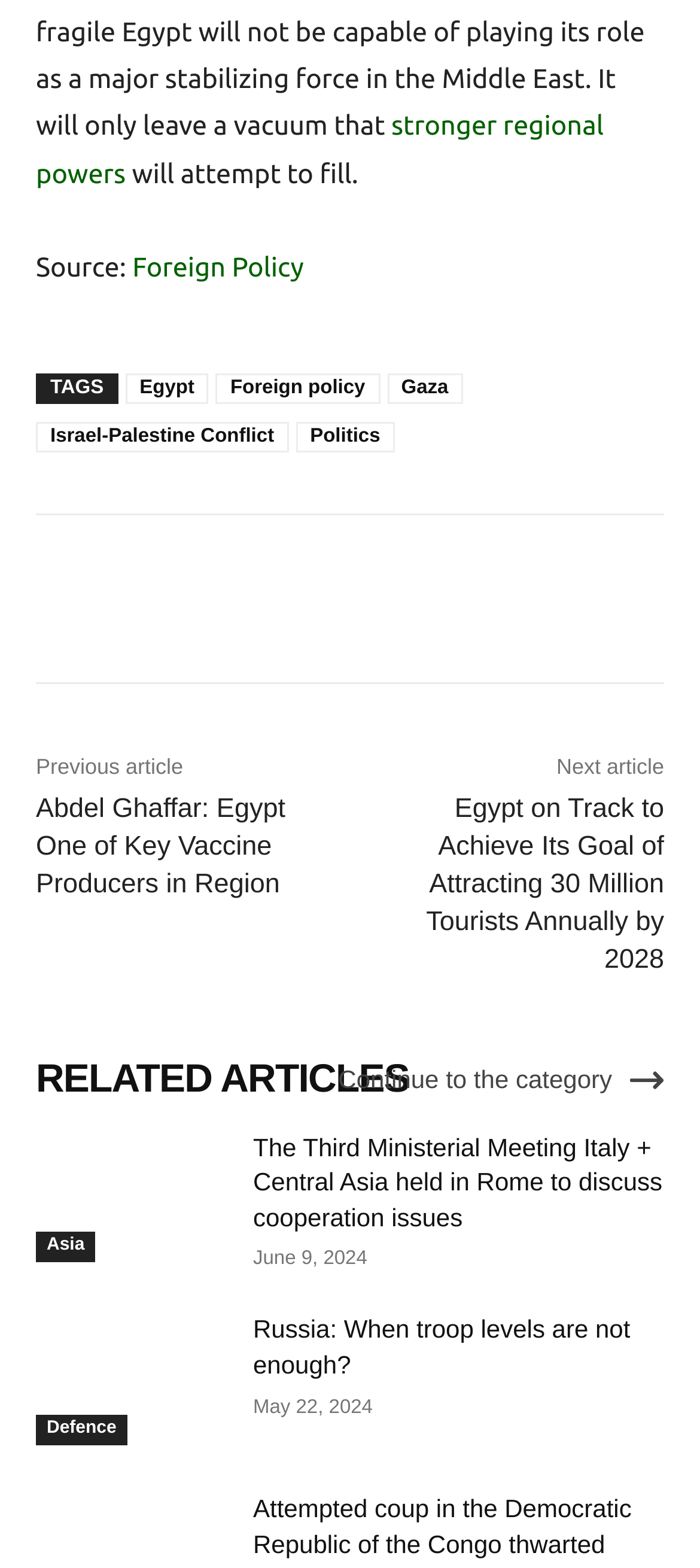Specify the bounding box coordinates of the region I need to click to perform the following instruction: "Read the article about Egypt being one of the key vaccine producers in the region". The coordinates must be four float numbers in the range of 0 to 1, i.e., [left, top, right, bottom].

[0.051, 0.506, 0.408, 0.573]